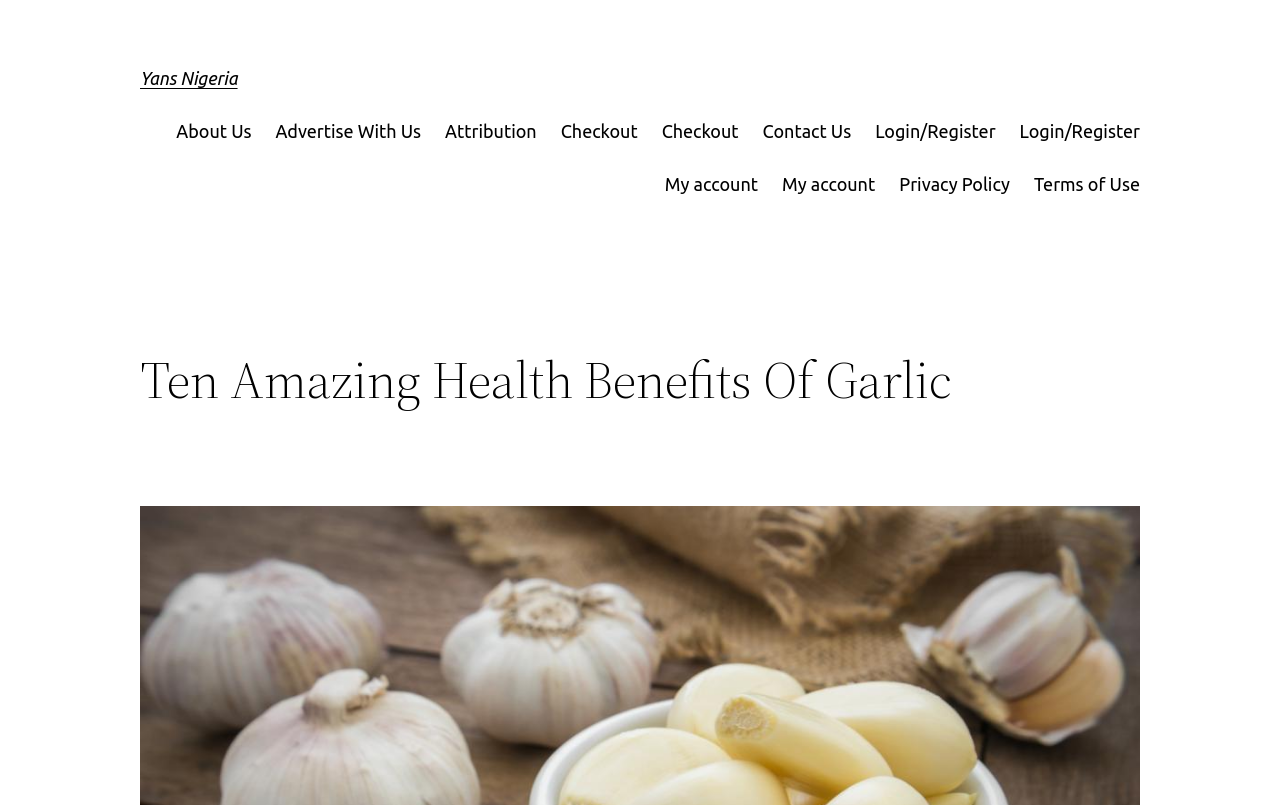Provide a single word or phrase answer to the question: 
How many columns are there in the navigation menu?

1